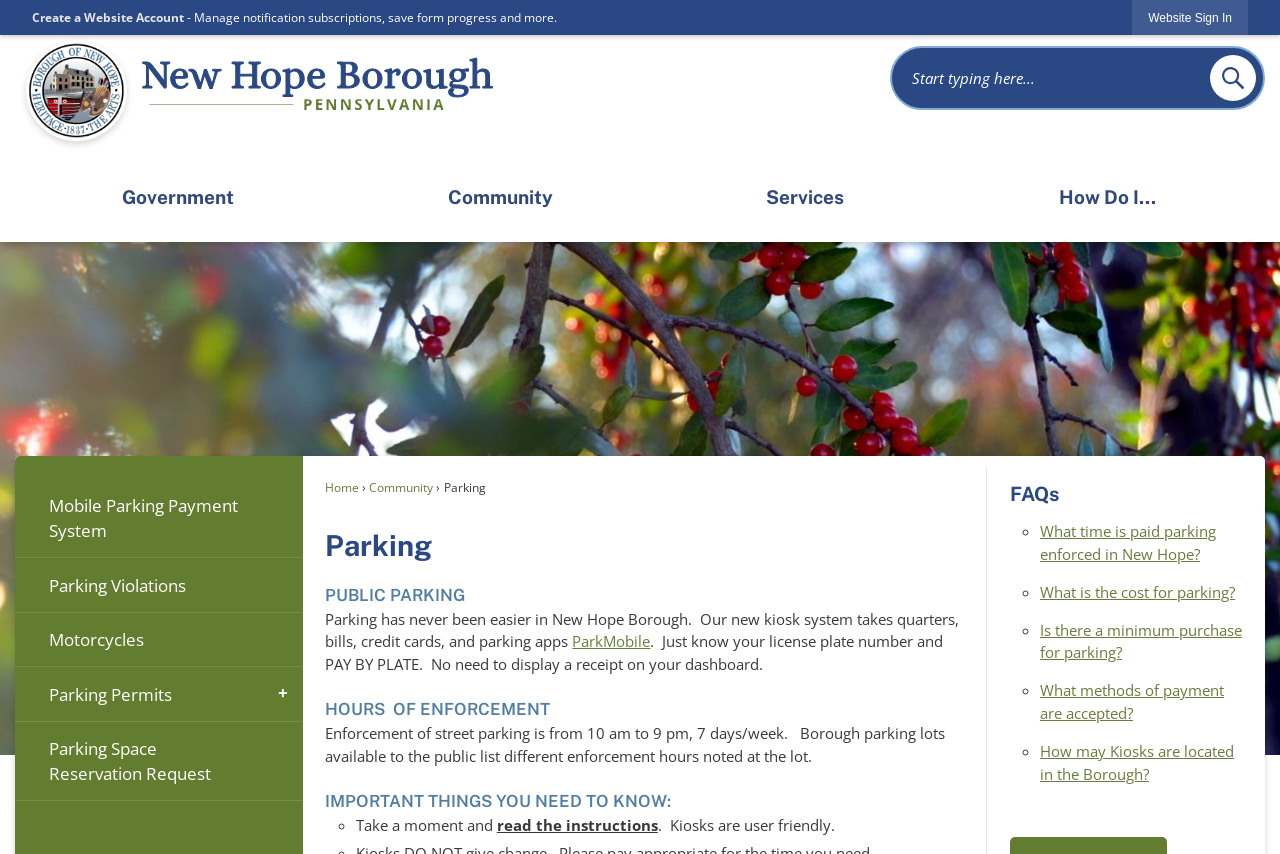Identify the bounding box coordinates of the element to click to follow this instruction: 'Sign in to the website'. Ensure the coordinates are four float values between 0 and 1, provided as [left, top, right, bottom].

[0.885, 0.0, 0.975, 0.041]